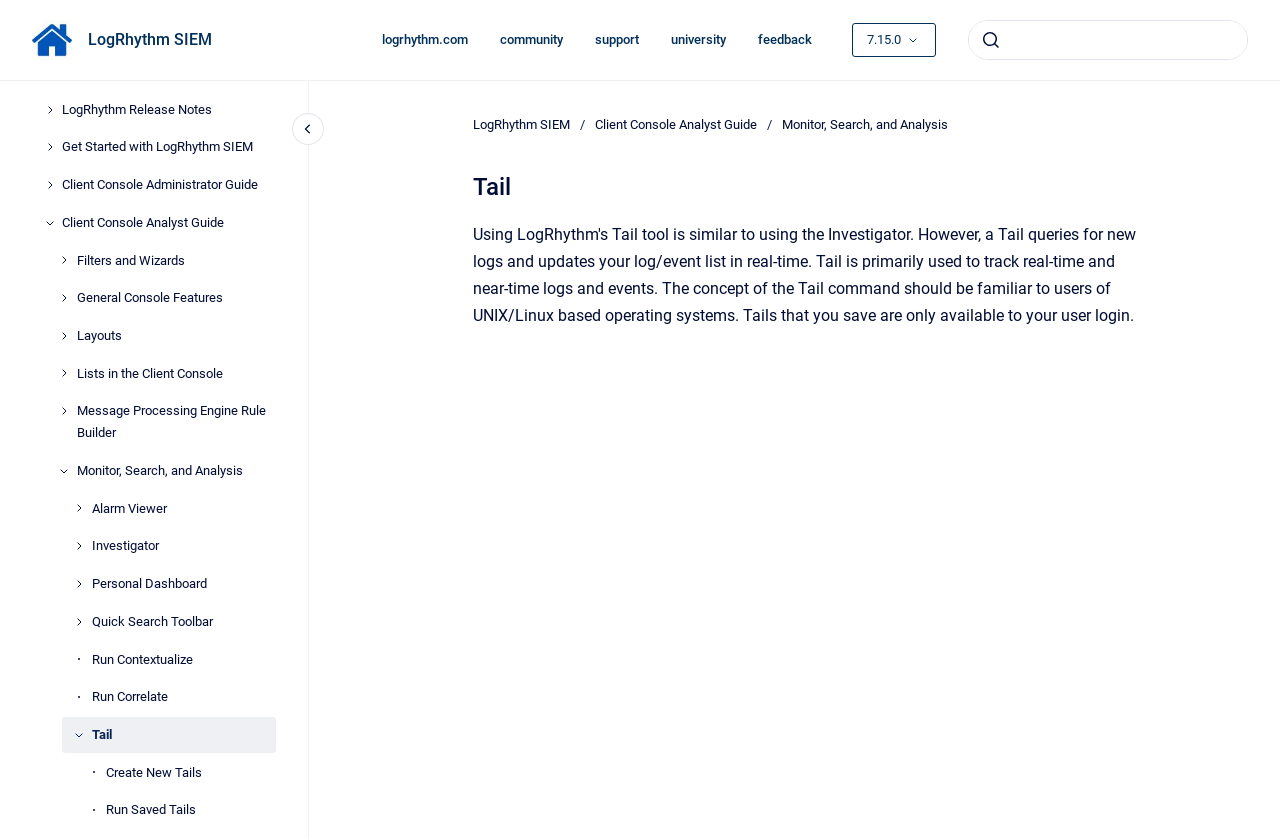What is the name of the company that owns this website?
Provide a fully detailed and comprehensive answer to the question.

I found the answer by examining the link elements with the text 'LogRhythm SIEM' and 'logrhythm.com' which suggest that the website is owned by LogRhythm.